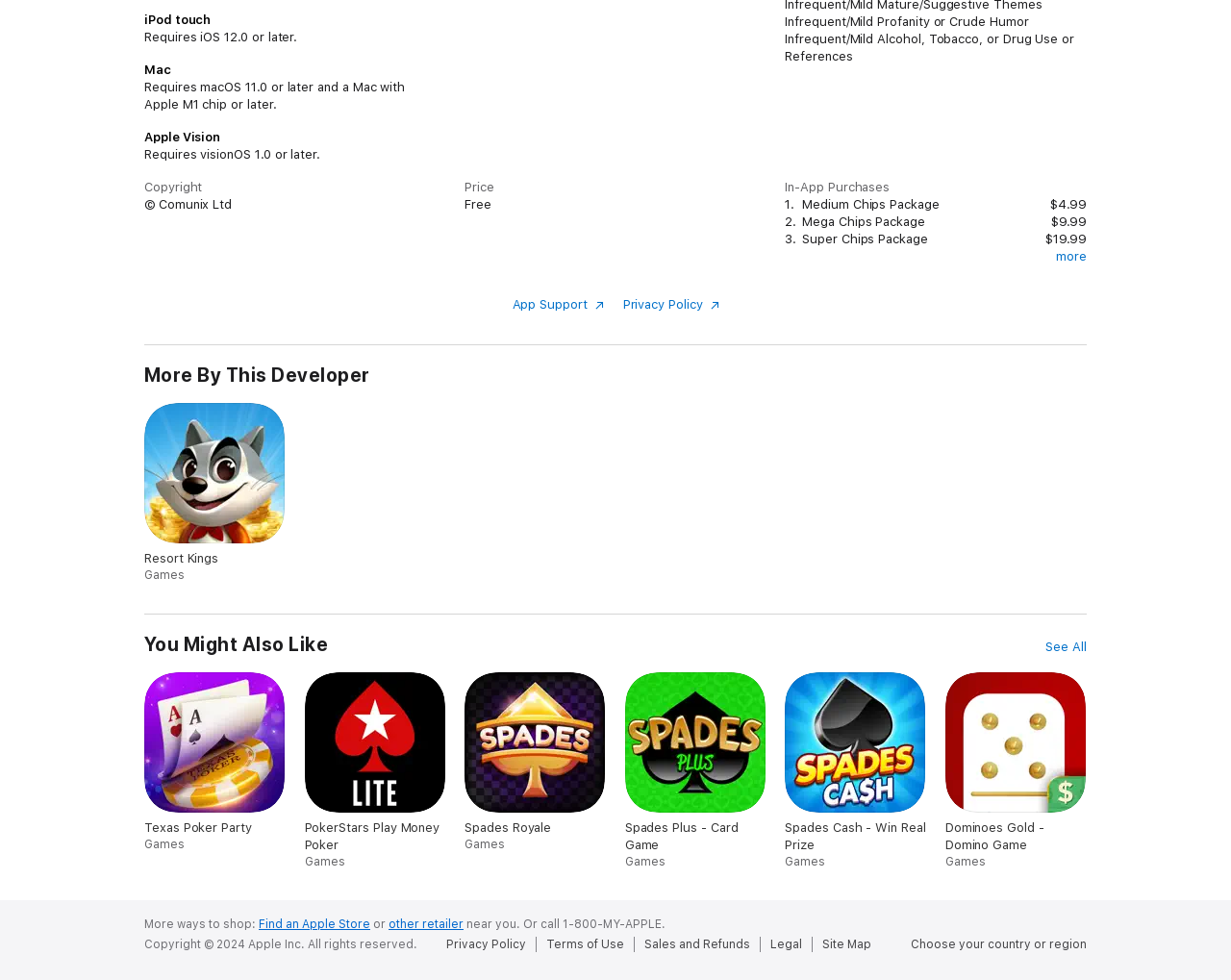Please identify the bounding box coordinates of the element I need to click to follow this instruction: "Learn about accessing your workspace".

None